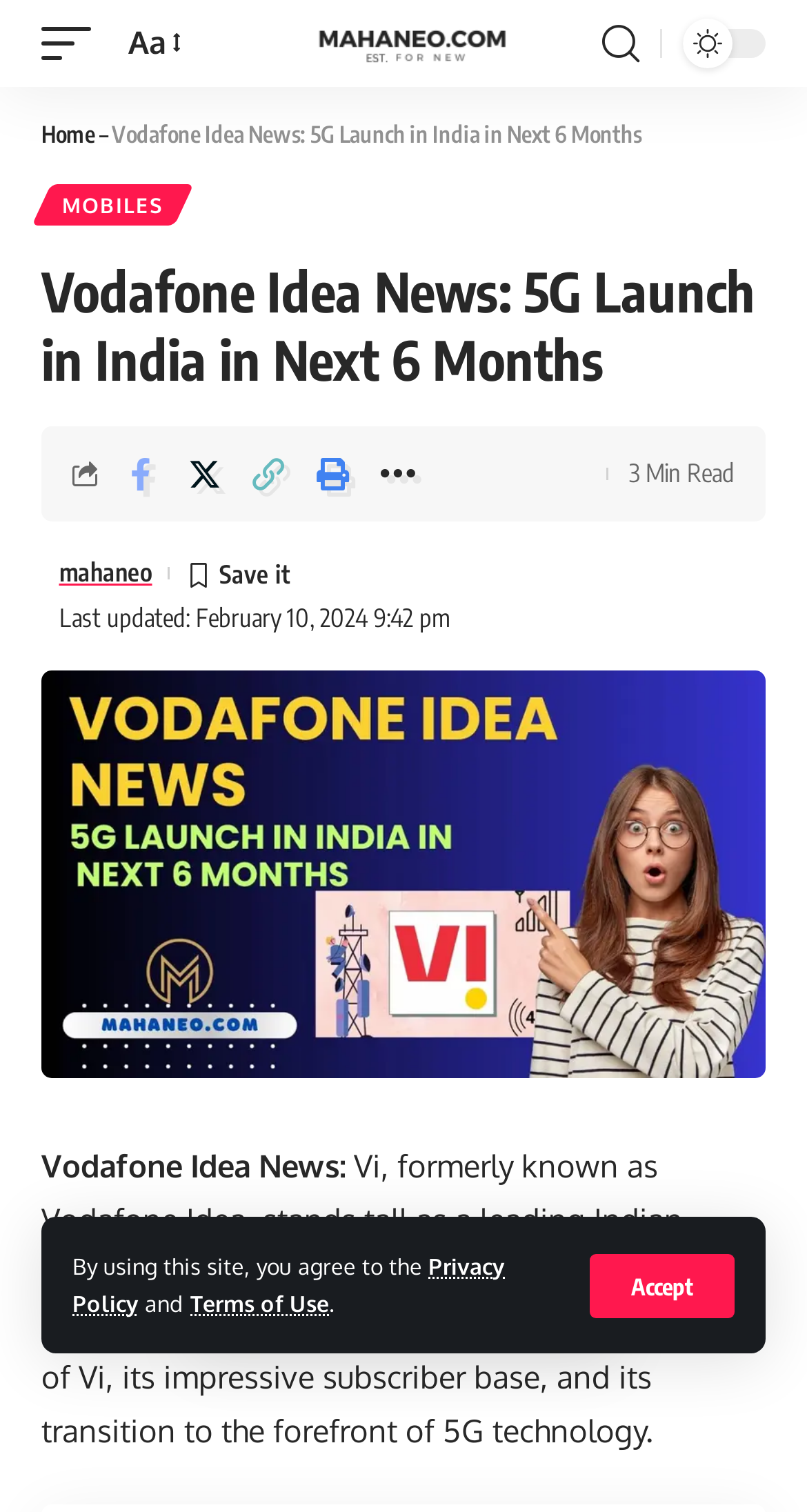Please answer the following question as detailed as possible based on the image: 
How many minutes does it take to read the news?

The answer can be found in the static text element that displays the reading time, which is '3 Min Read'.